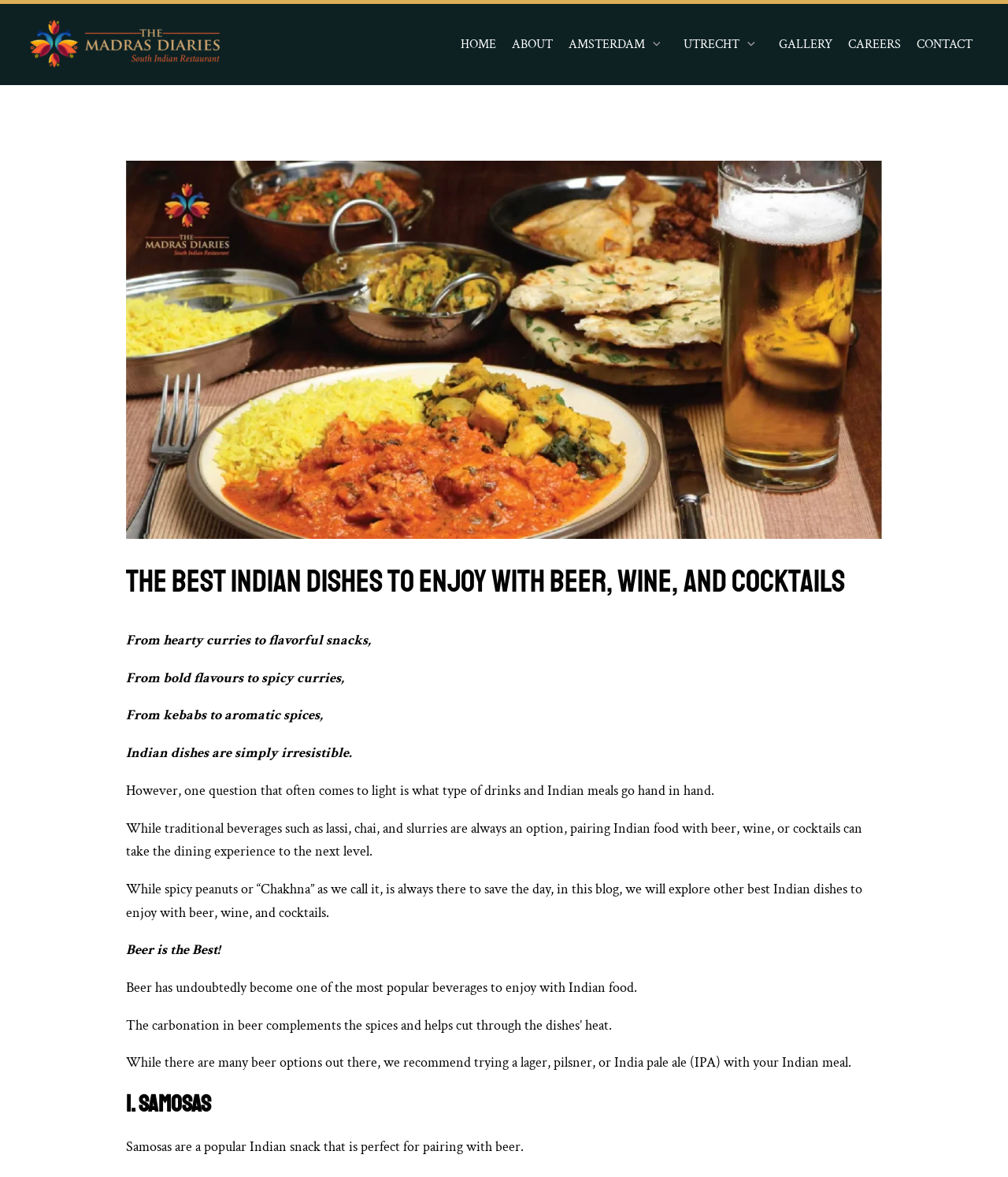What type of drinks are recommended to pair with Indian food?
Using the image, give a concise answer in the form of a single word or short phrase.

Beer, wine, or cocktails